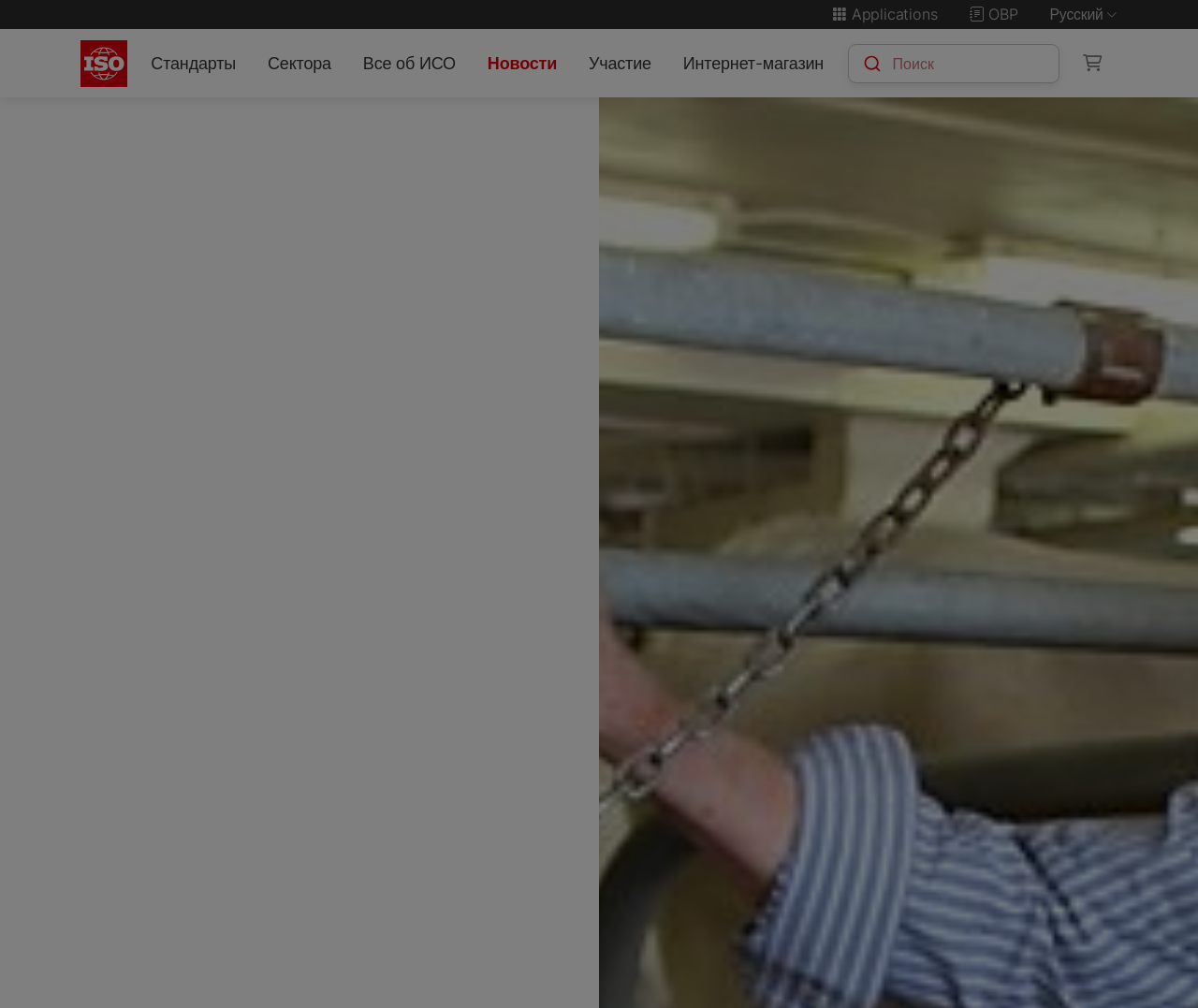What is the name of the organization?
Provide a detailed and extensive answer to the question.

The name of the organization can be found in the link 'Международная организация по стандартизации' which is located at the top left of the webpage.